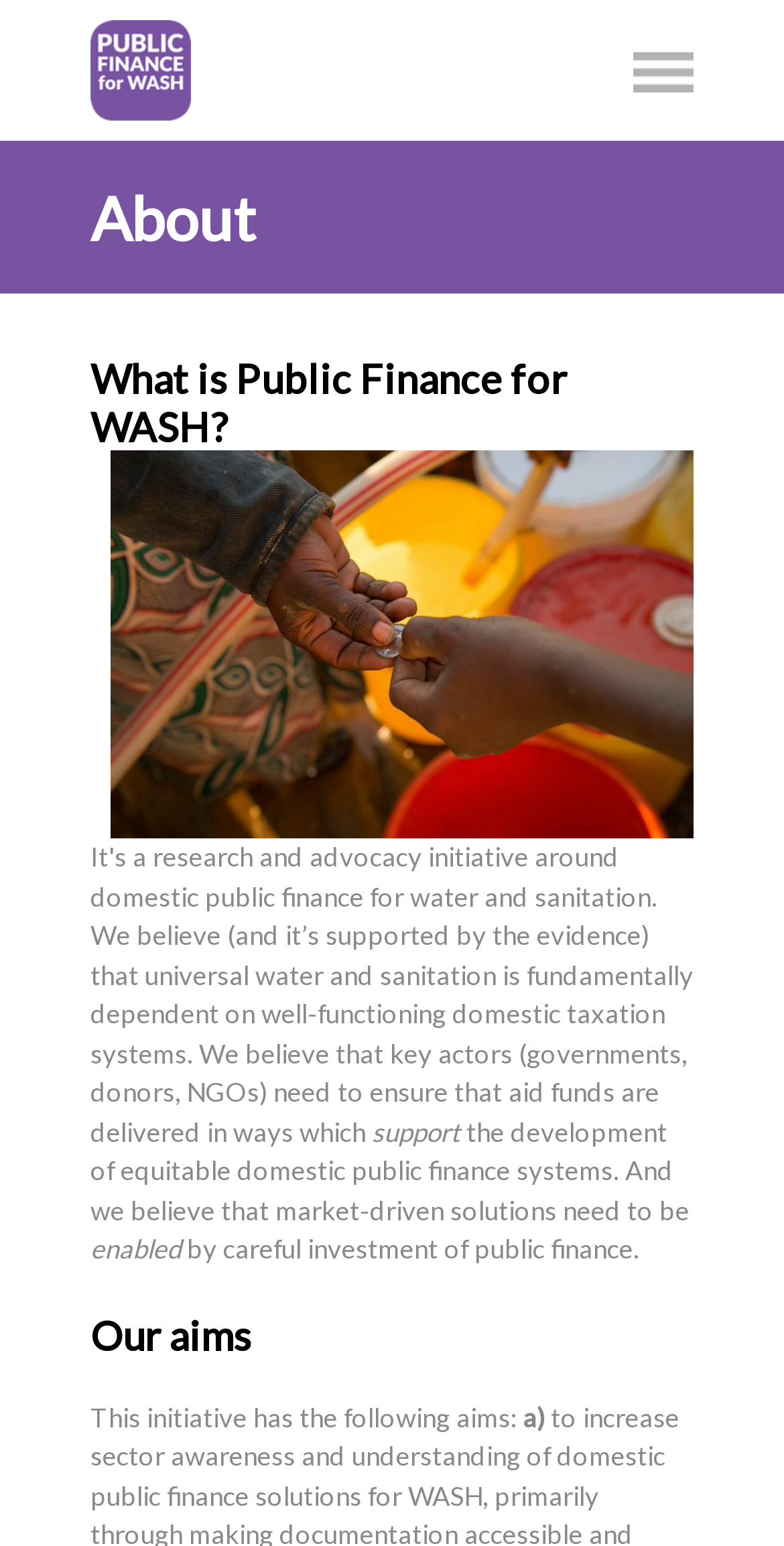Provide a thorough and detailed response to the question by examining the image: 
What is the focus of Public Finance for WASH?

According to the text 'support the development of equitable domestic public finance systems', it is clear that the focus of Public Finance for WASH is on domestic public finance systems.